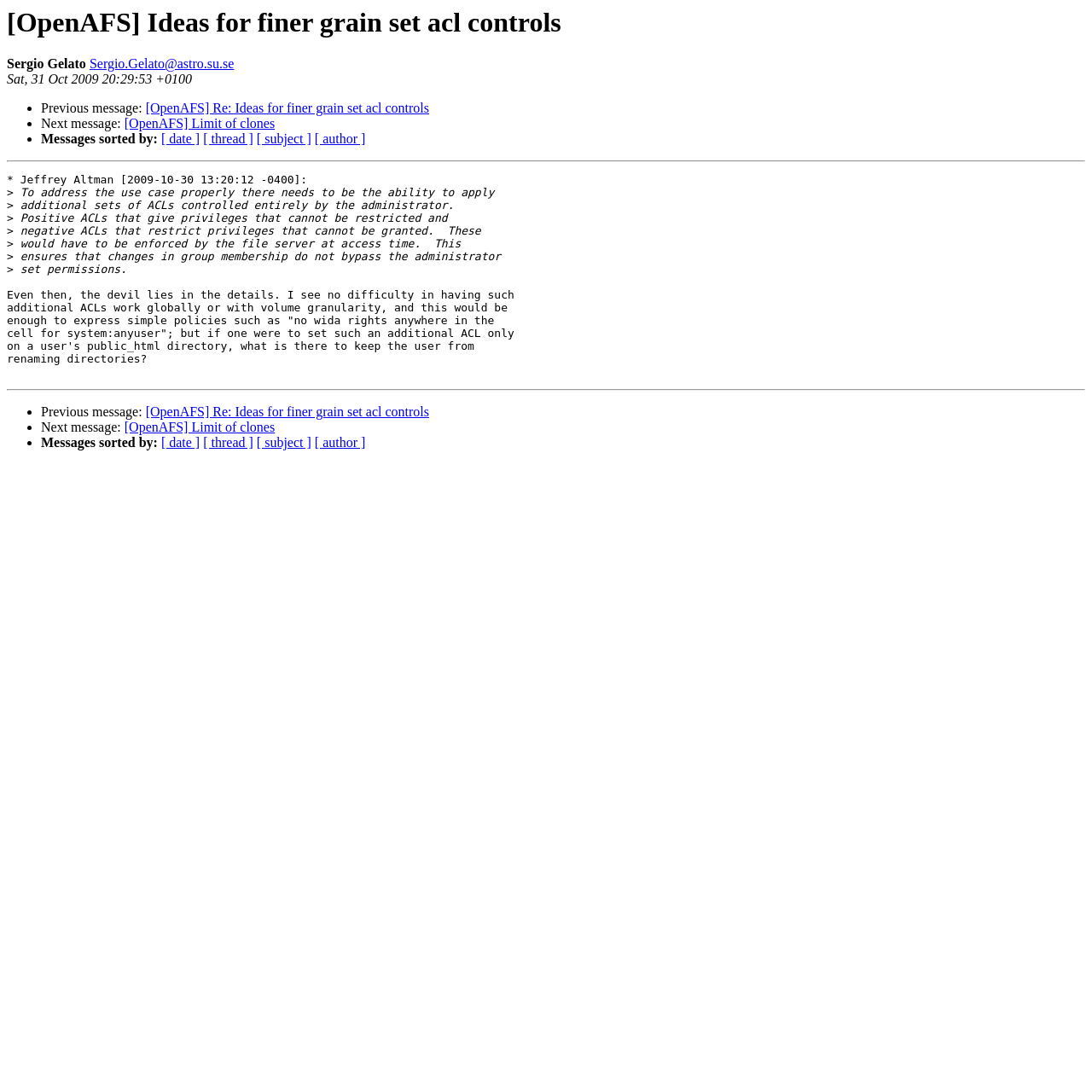Indicate the bounding box coordinates of the element that needs to be clicked to satisfy the following instruction: "View previous message". The coordinates should be four float numbers between 0 and 1, i.e., [left, top, right, bottom].

[0.038, 0.371, 0.133, 0.384]